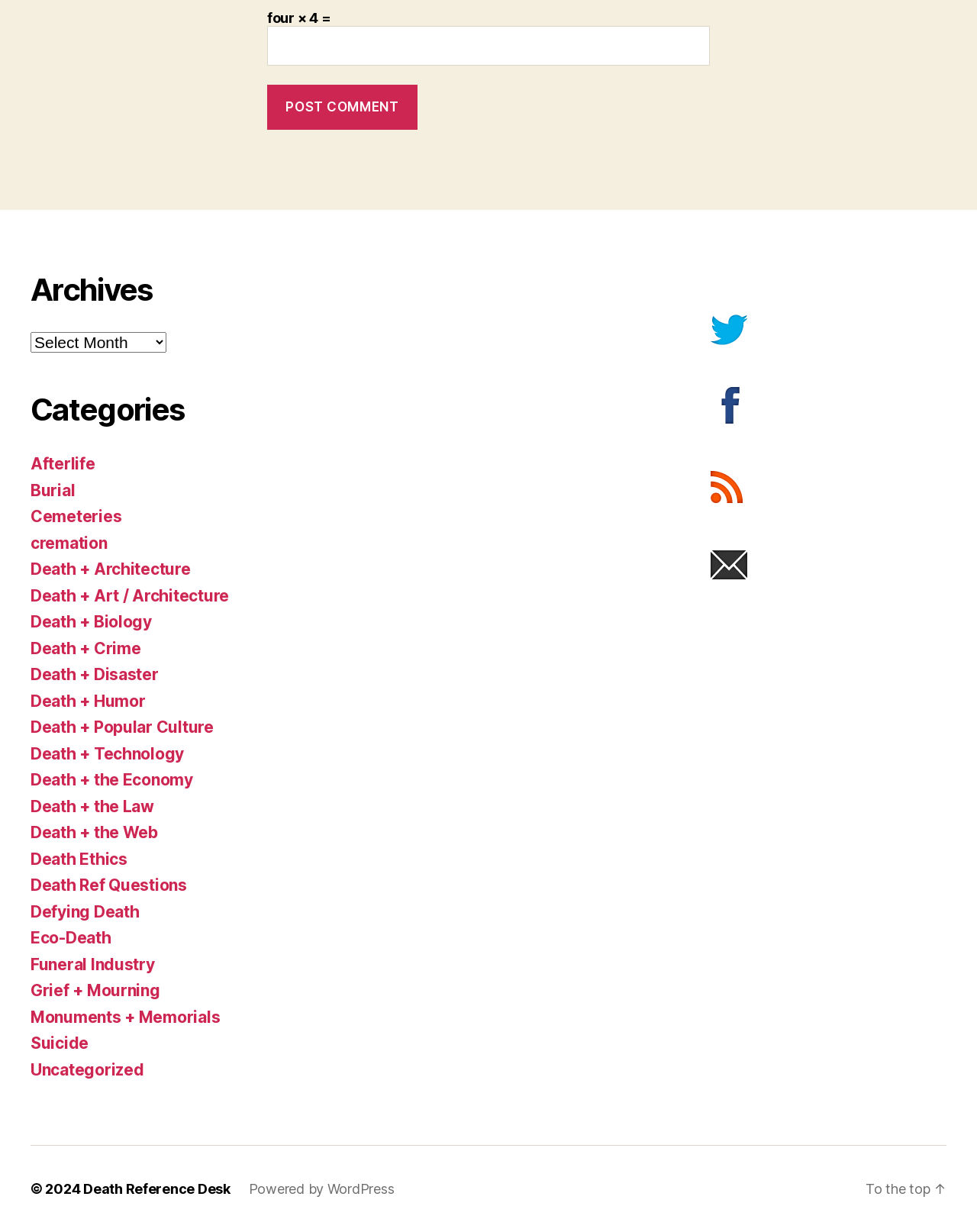Respond to the question below with a concise word or phrase:
What is the purpose of the textbox?

Post comment